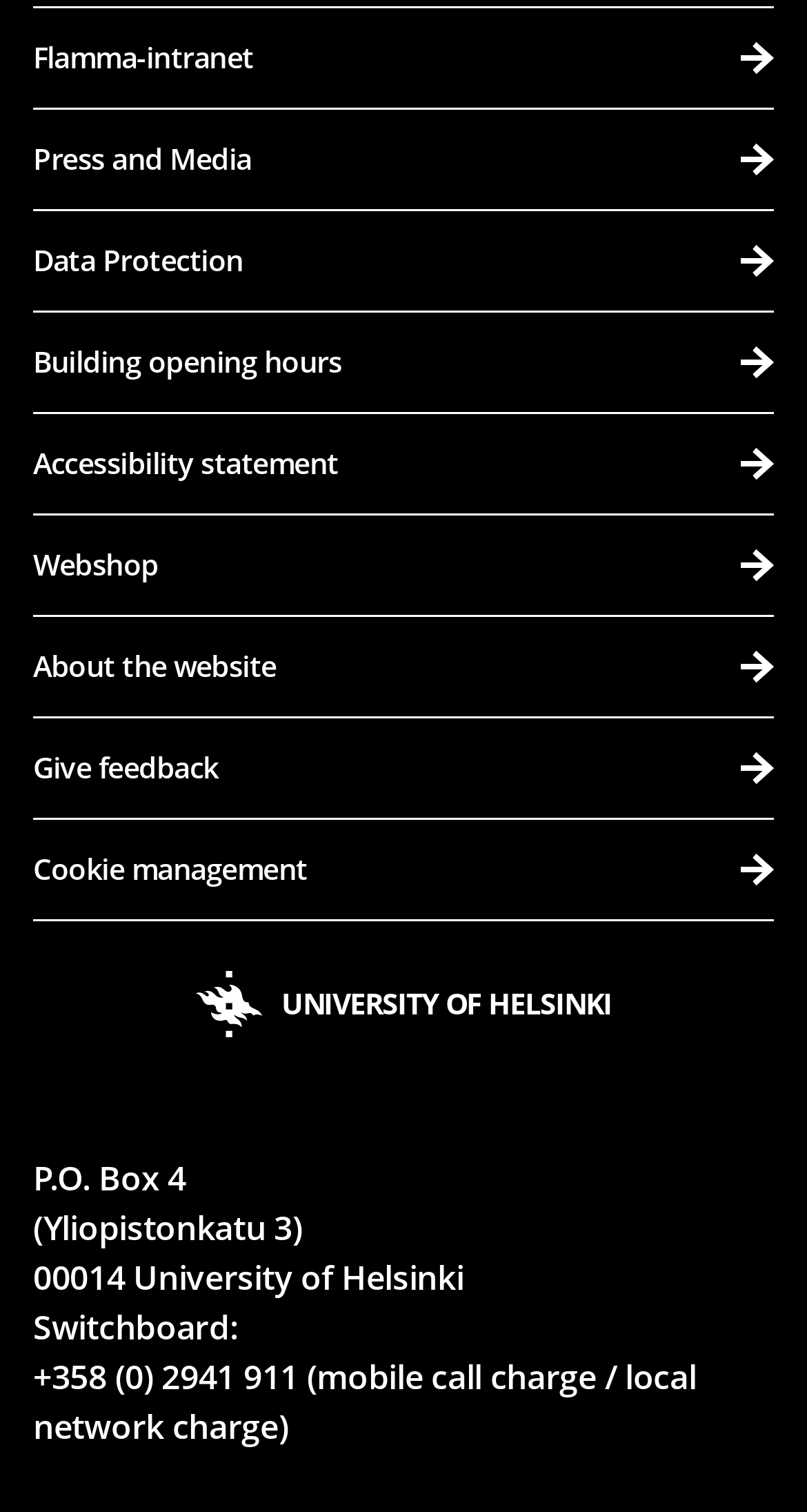Please locate the bounding box coordinates of the element that should be clicked to achieve the given instruction: "Check the Building opening hours".

[0.041, 0.206, 0.959, 0.274]